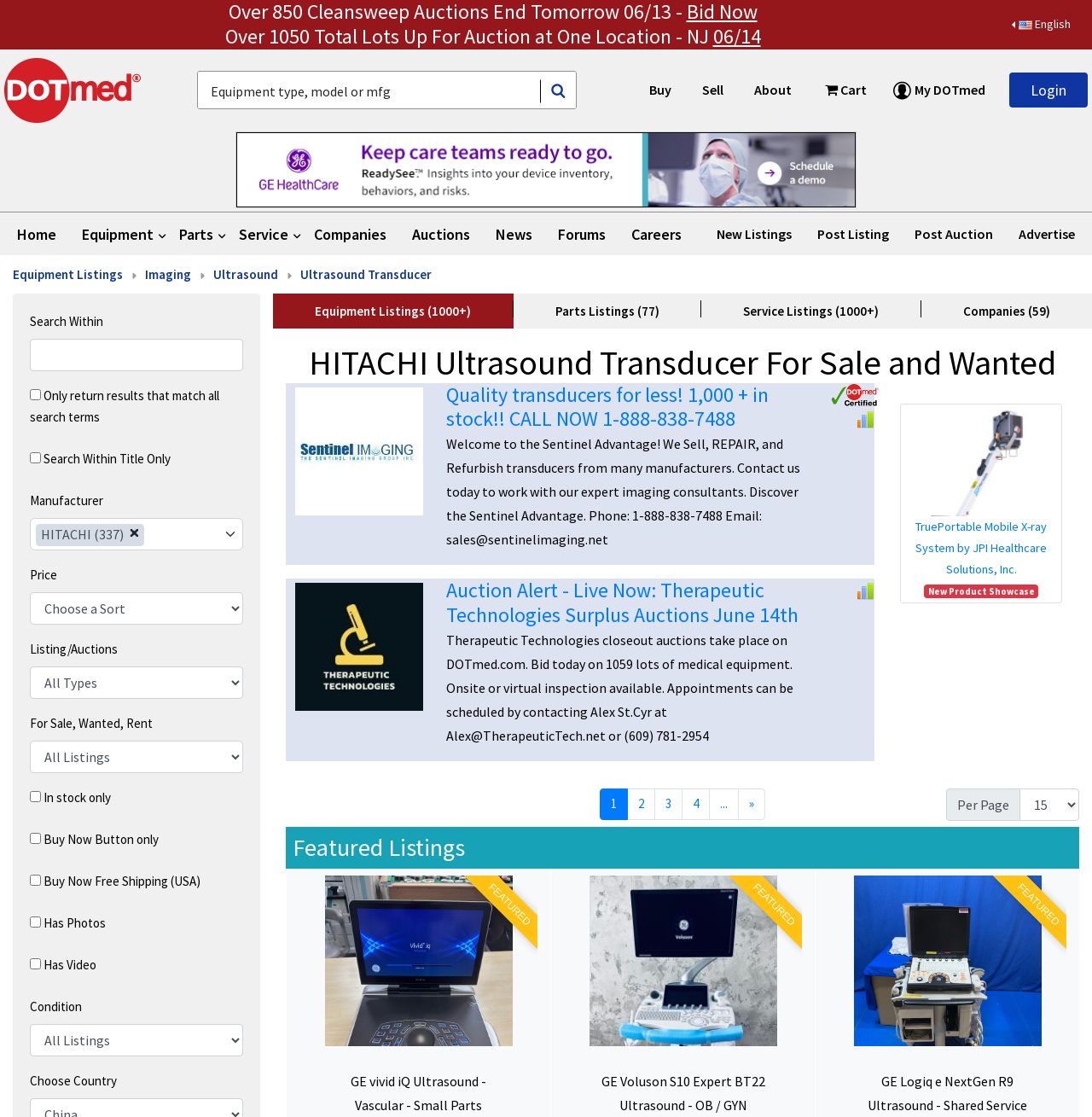Please determine the bounding box coordinates for the element that should be clicked to follow these instructions: "Login to account".

[0.924, 0.065, 0.996, 0.096]